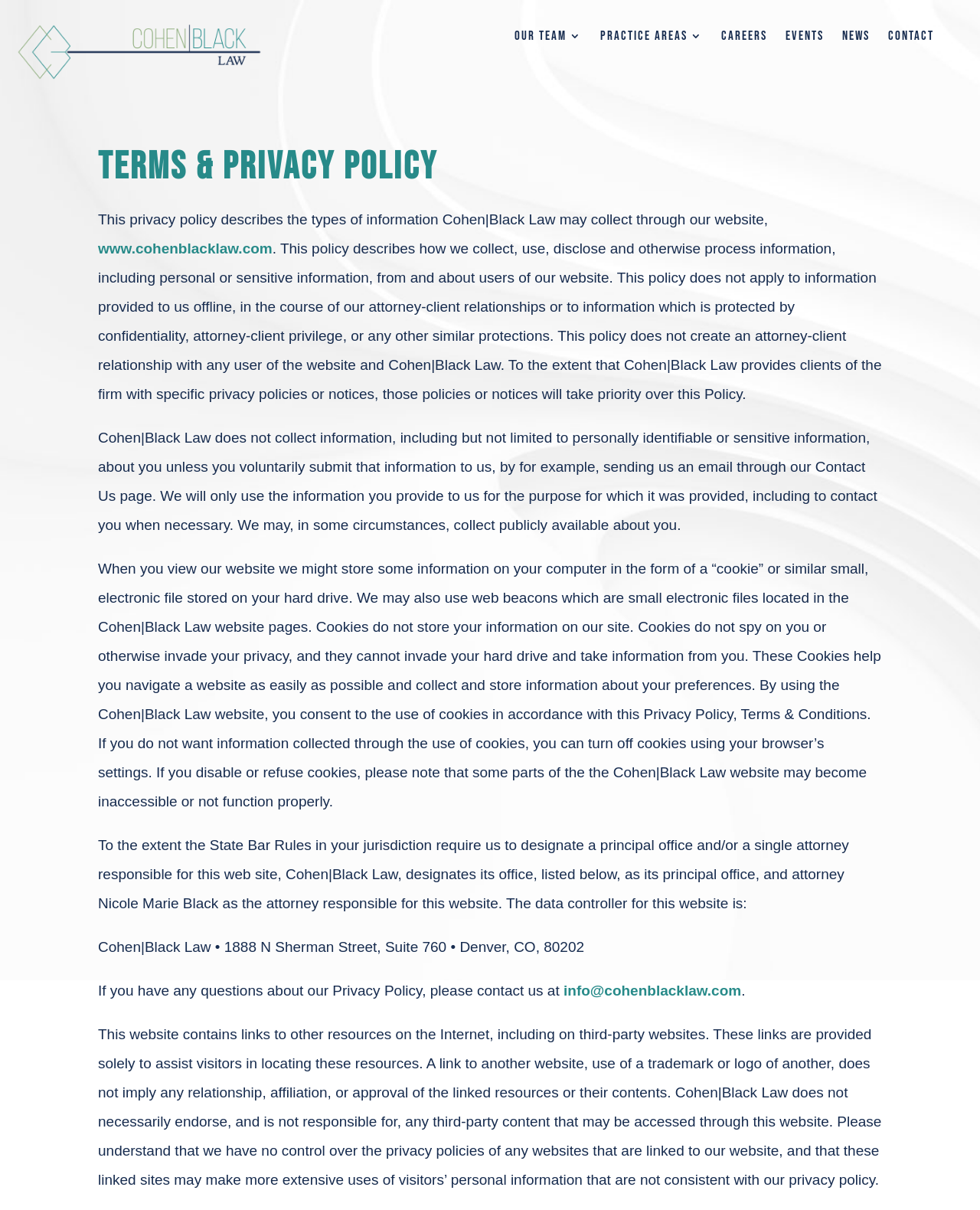Please provide the bounding box coordinates for the element that needs to be clicked to perform the following instruction: "Visit the 'CONTACT' page". The coordinates should be given as four float numbers between 0 and 1, i.e., [left, top, right, bottom].

[0.906, 0.025, 0.953, 0.047]